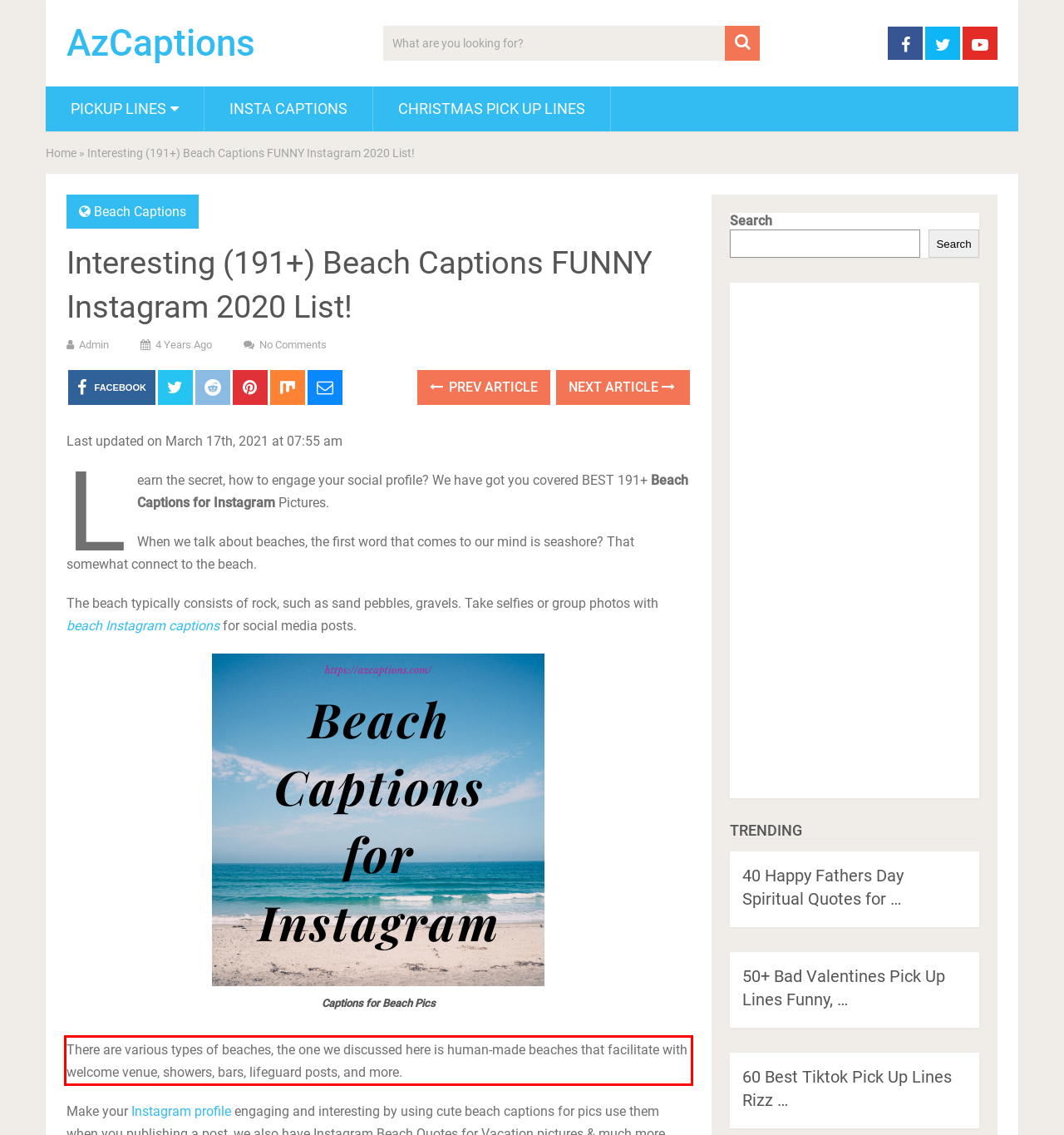Given a webpage screenshot with a red bounding box, perform OCR to read and deliver the text enclosed by the red bounding box.

There are various types of beaches, the one we discussed here is human-made beaches that facilitate with welcome venue, showers, bars, lifeguard posts, and more.